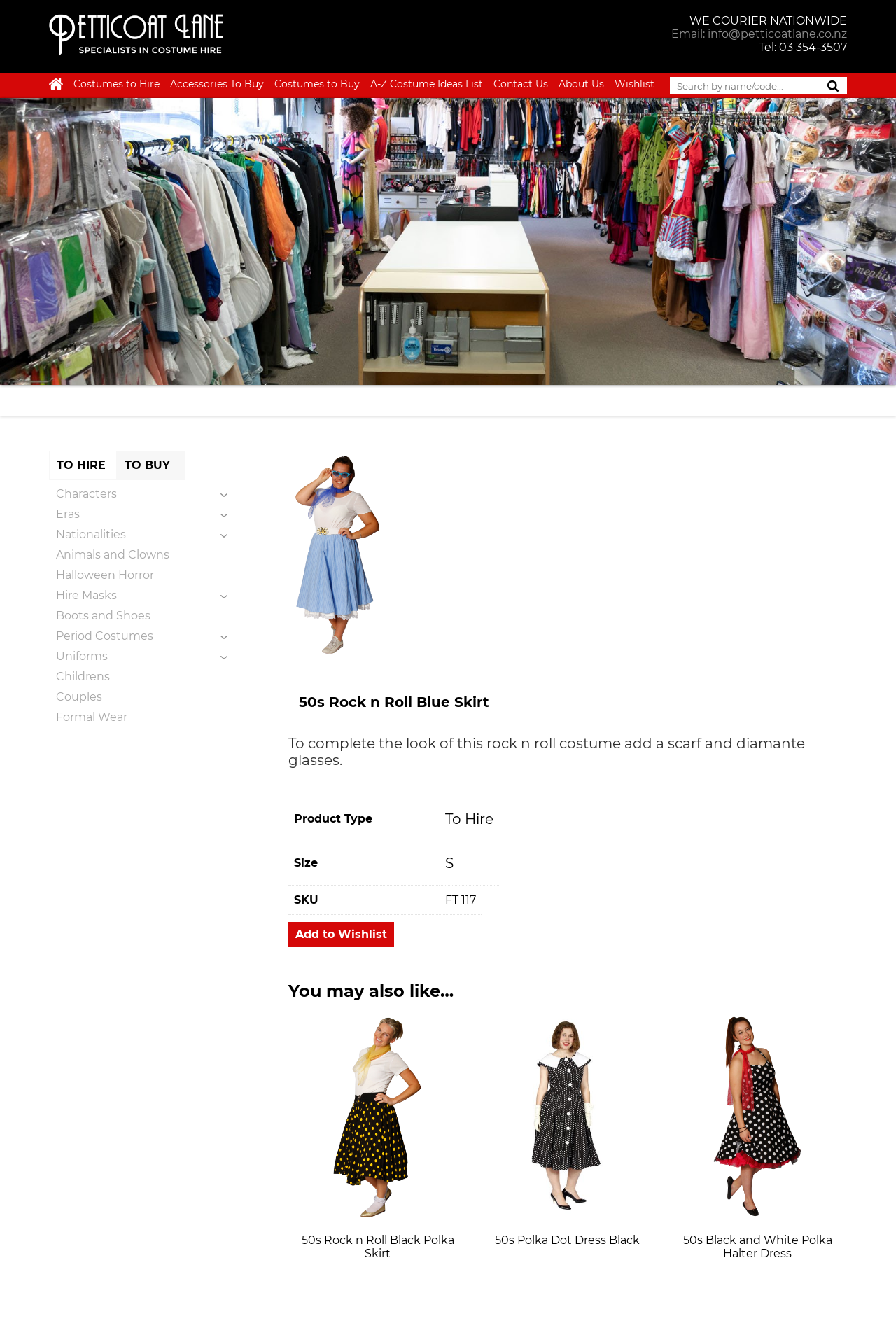Please find the bounding box coordinates of the element's region to be clicked to carry out this instruction: "View 'WHAT REALLY IS NUTRITION SUPPLEMENT PERSONALIZED HEALTH?'".

None